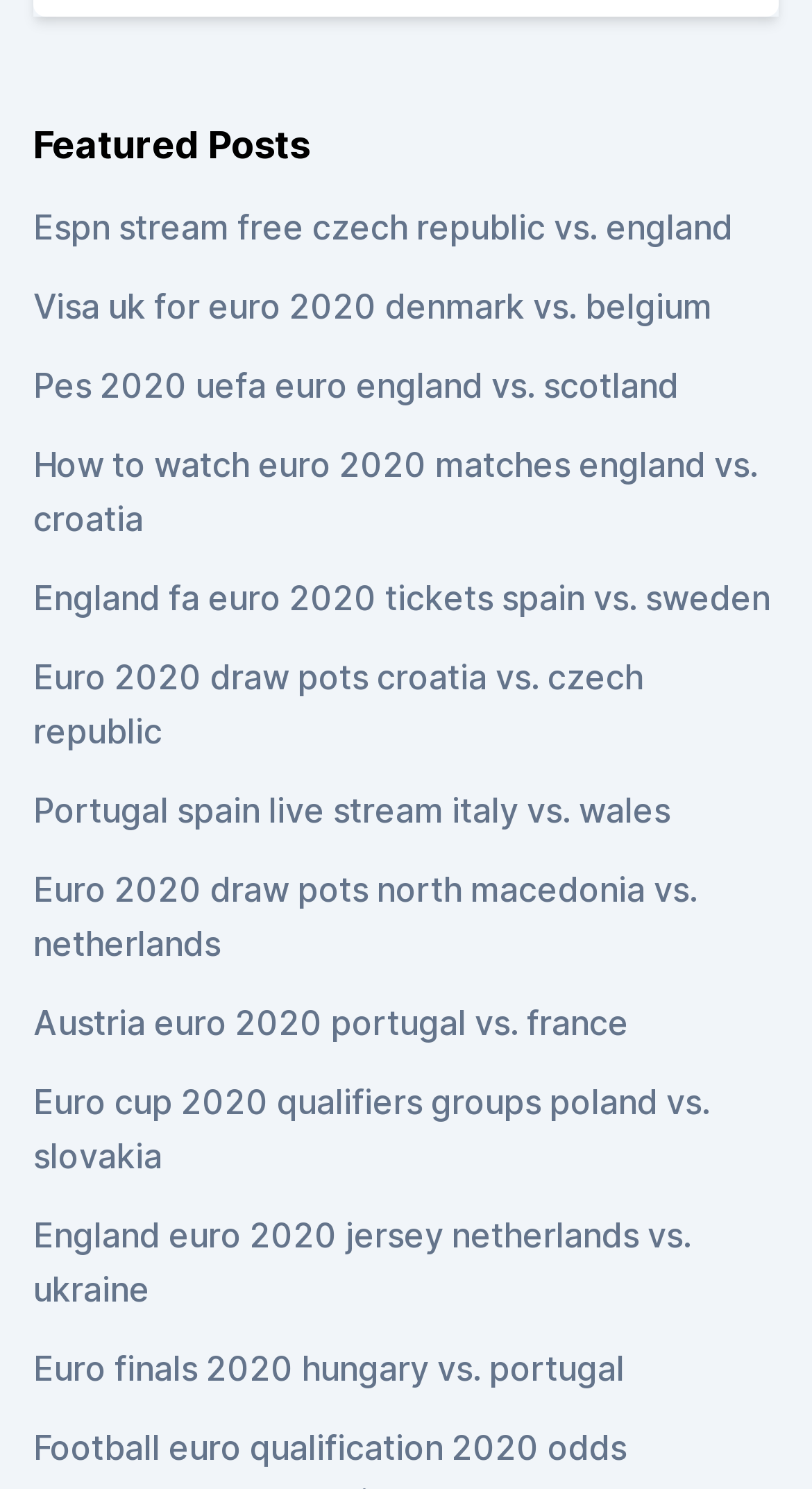Please analyze the image and provide a thorough answer to the question:
What is the vertical position of the link 'Portugal spain live stream italy vs. wales'?

By comparing the y1 and y2 coordinates of the link 'Portugal spain live stream italy vs. wales' with the other links, I determined that it is located in the middle section of the webpage. The y1 coordinate of 0.53 indicates that the link is positioned relatively high on the webpage, while the y2 coordinate of 0.558 indicates that it is not at the very top or bottom.